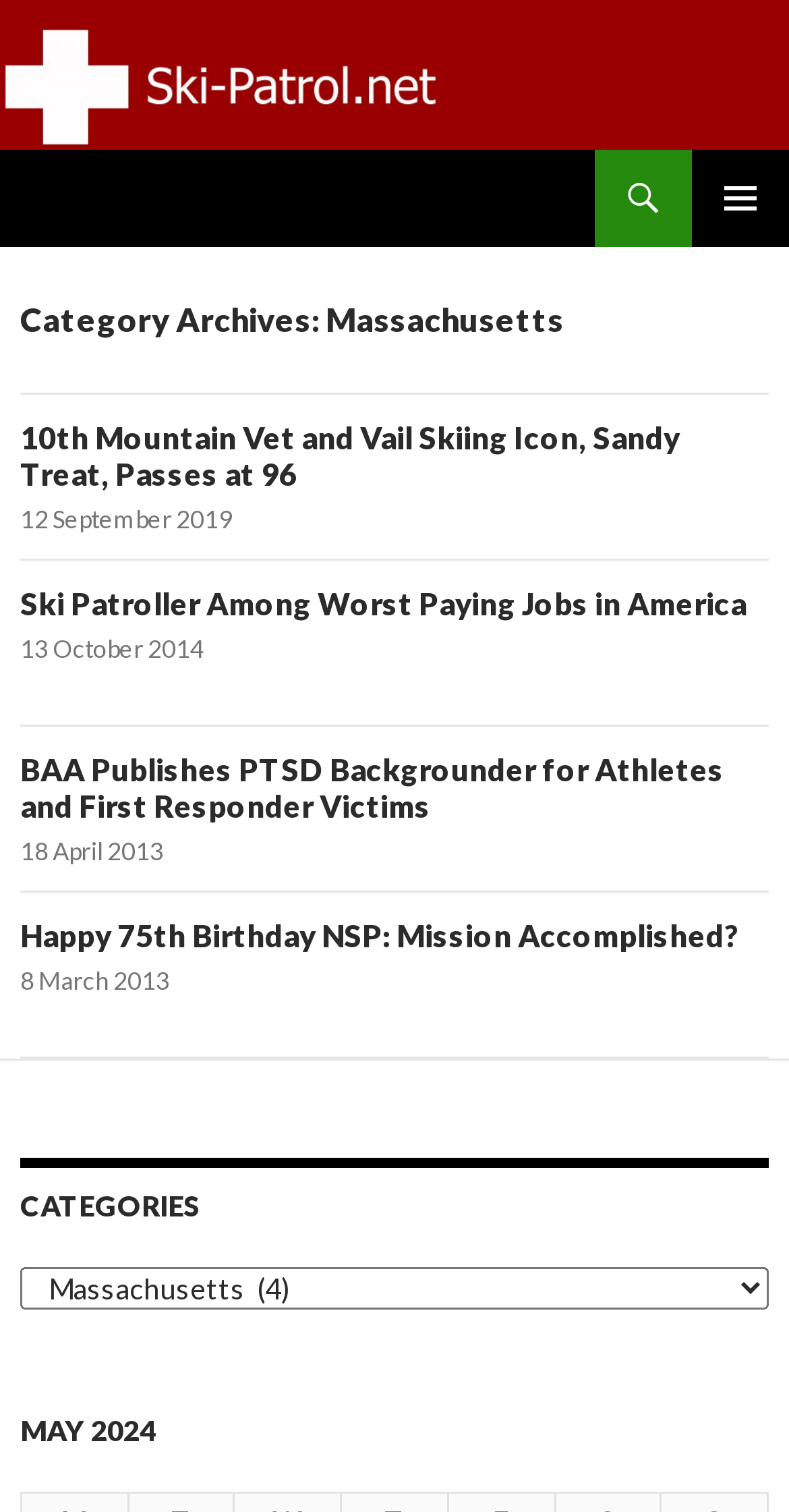Specify the bounding box coordinates of the region I need to click to perform the following instruction: "Open primary menu". The coordinates must be four float numbers in the range of 0 to 1, i.e., [left, top, right, bottom].

[0.877, 0.099, 1.0, 0.163]